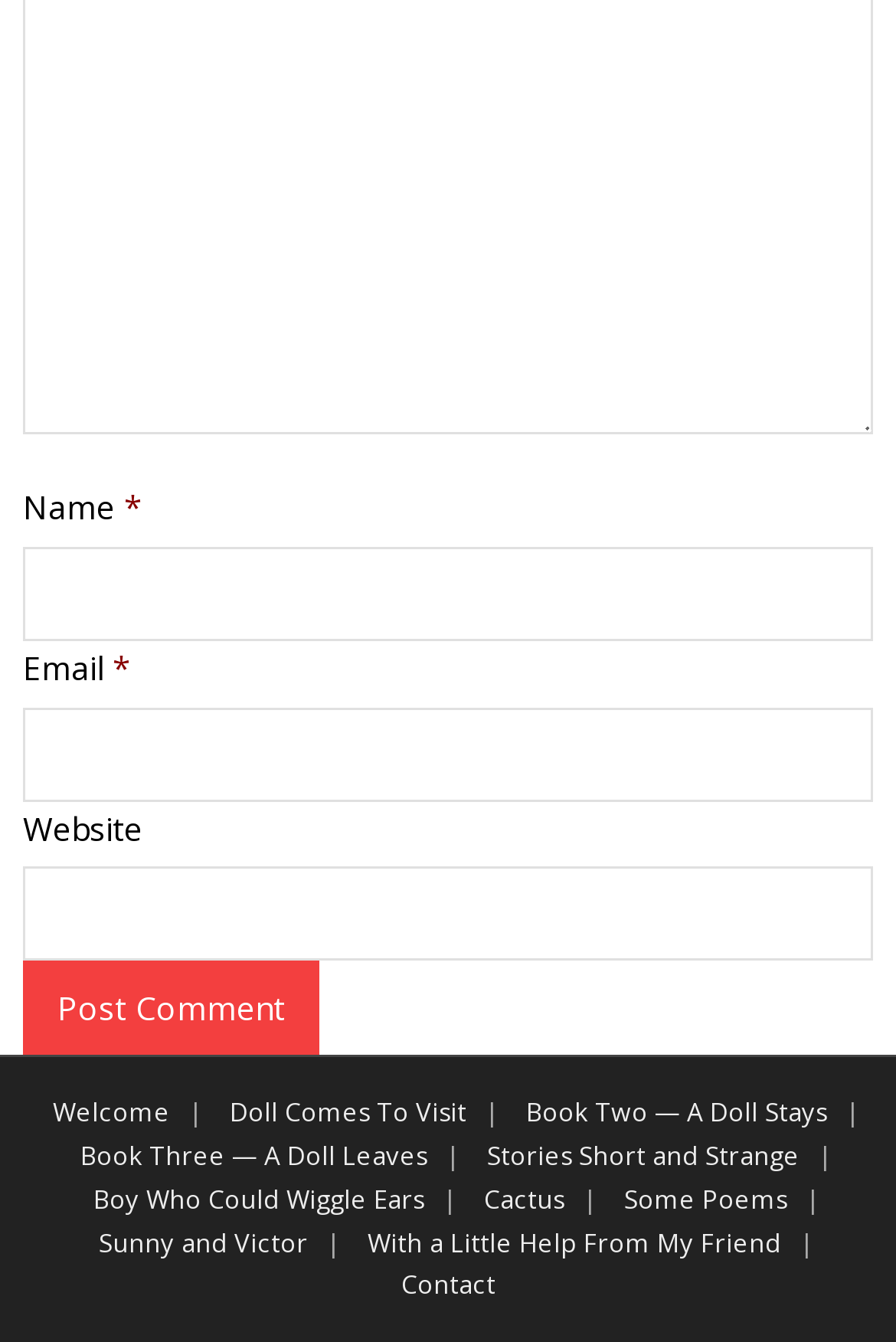Please identify the bounding box coordinates of the region to click in order to complete the given instruction: "call the company". The coordinates should be four float numbers between 0 and 1, i.e., [left, top, right, bottom].

None